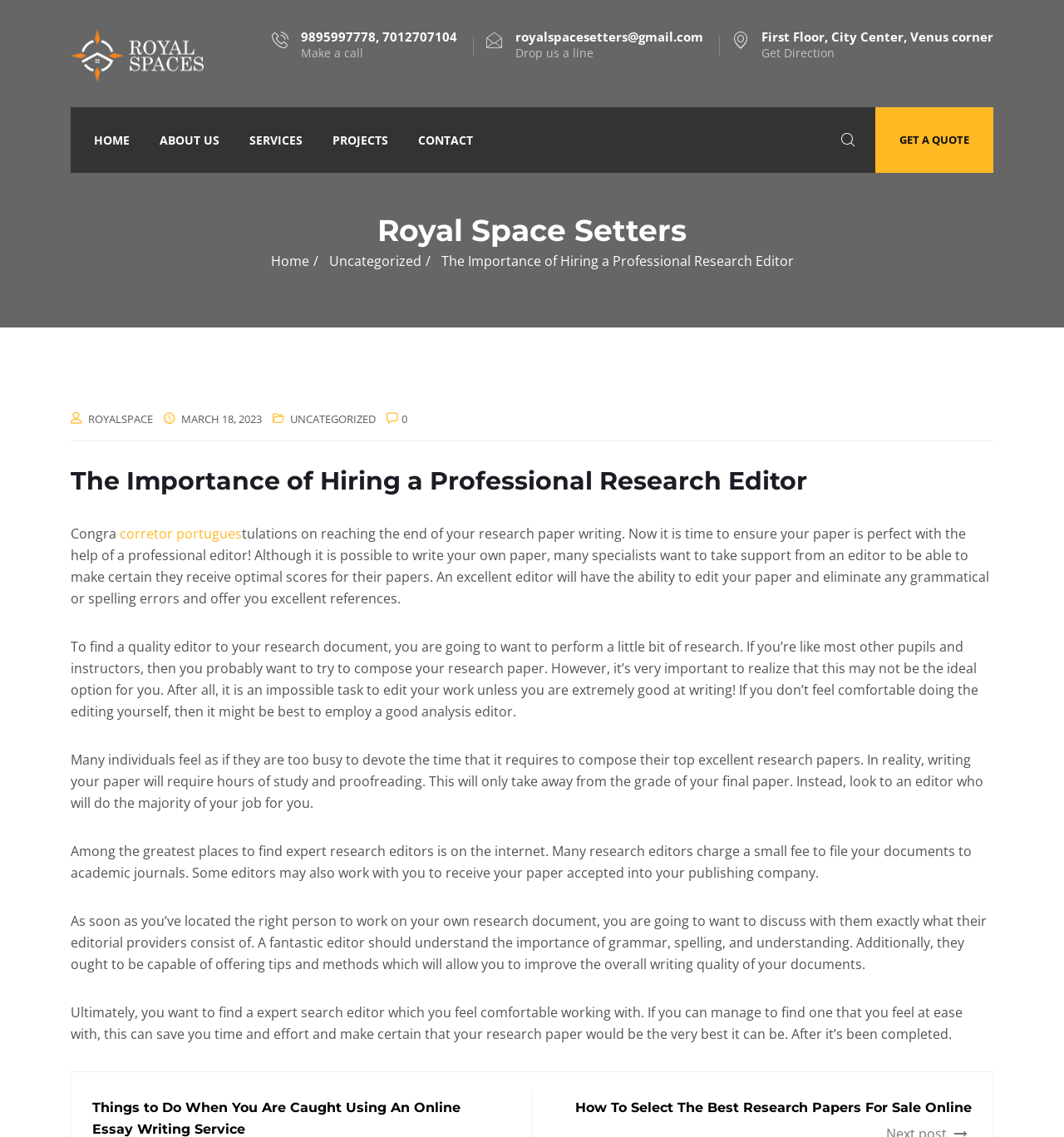What is the name of the company?
Give a one-word or short-phrase answer derived from the screenshot.

Royal Space Setters